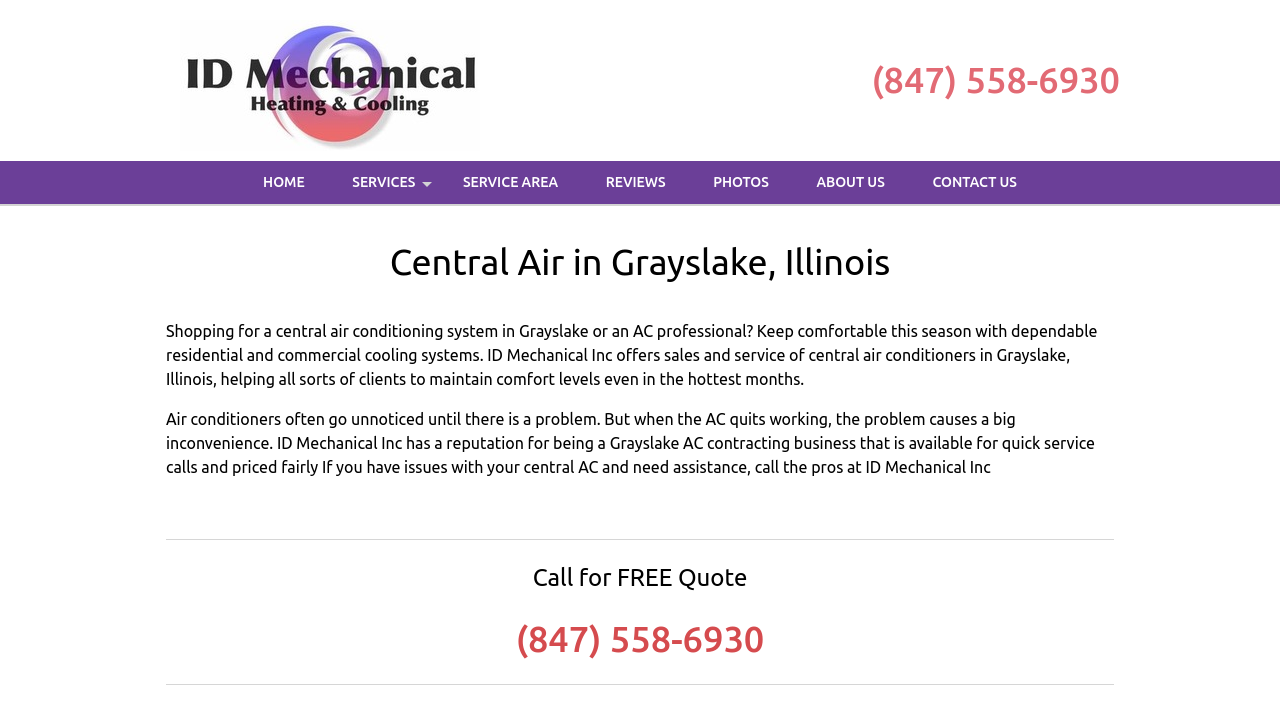Identify the bounding box coordinates of the area you need to click to perform the following instruction: "Click HOME".

[0.188, 0.225, 0.255, 0.286]